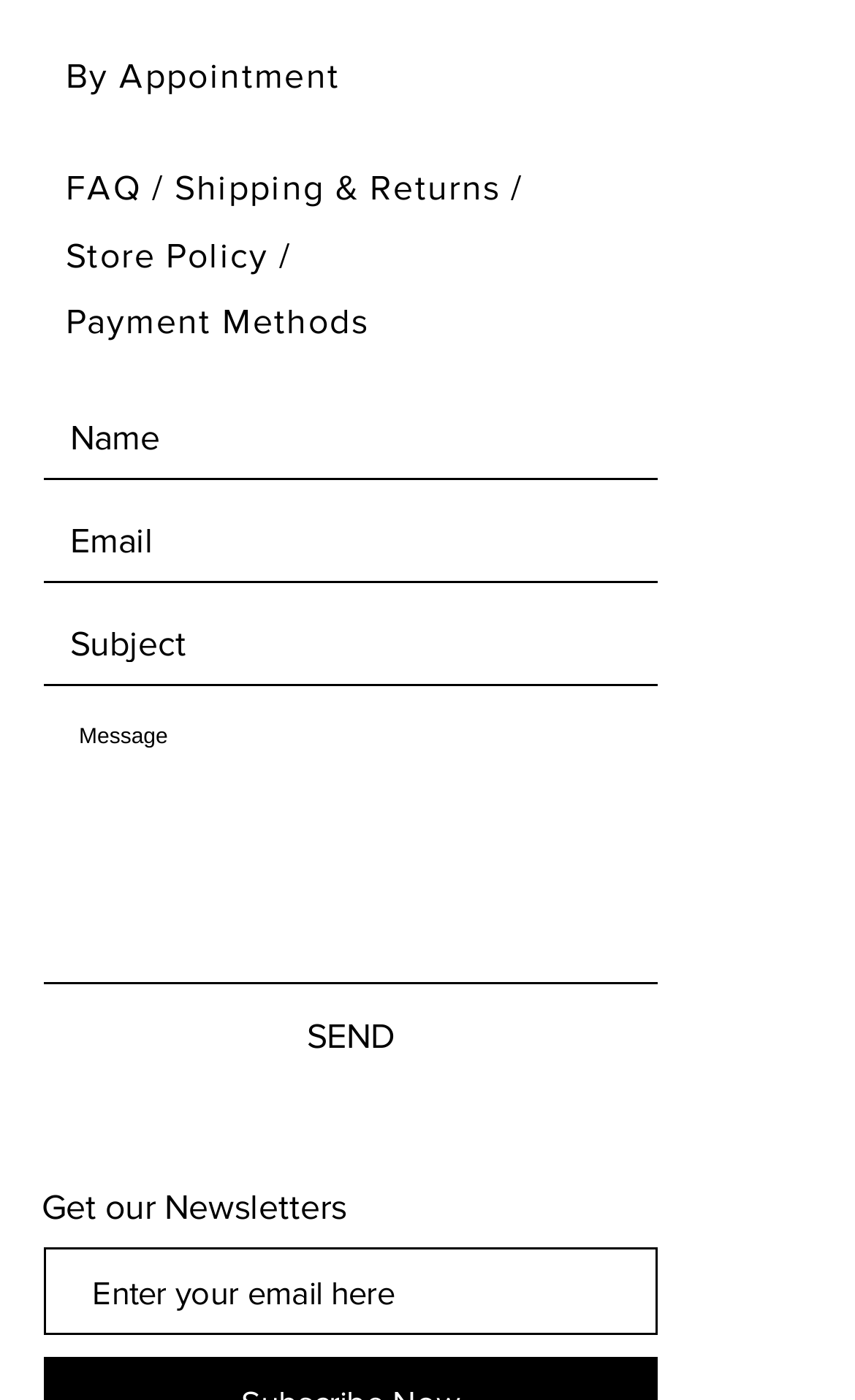Extract the bounding box of the UI element described as: "Shipping & Returns /".

[0.205, 0.121, 0.612, 0.147]